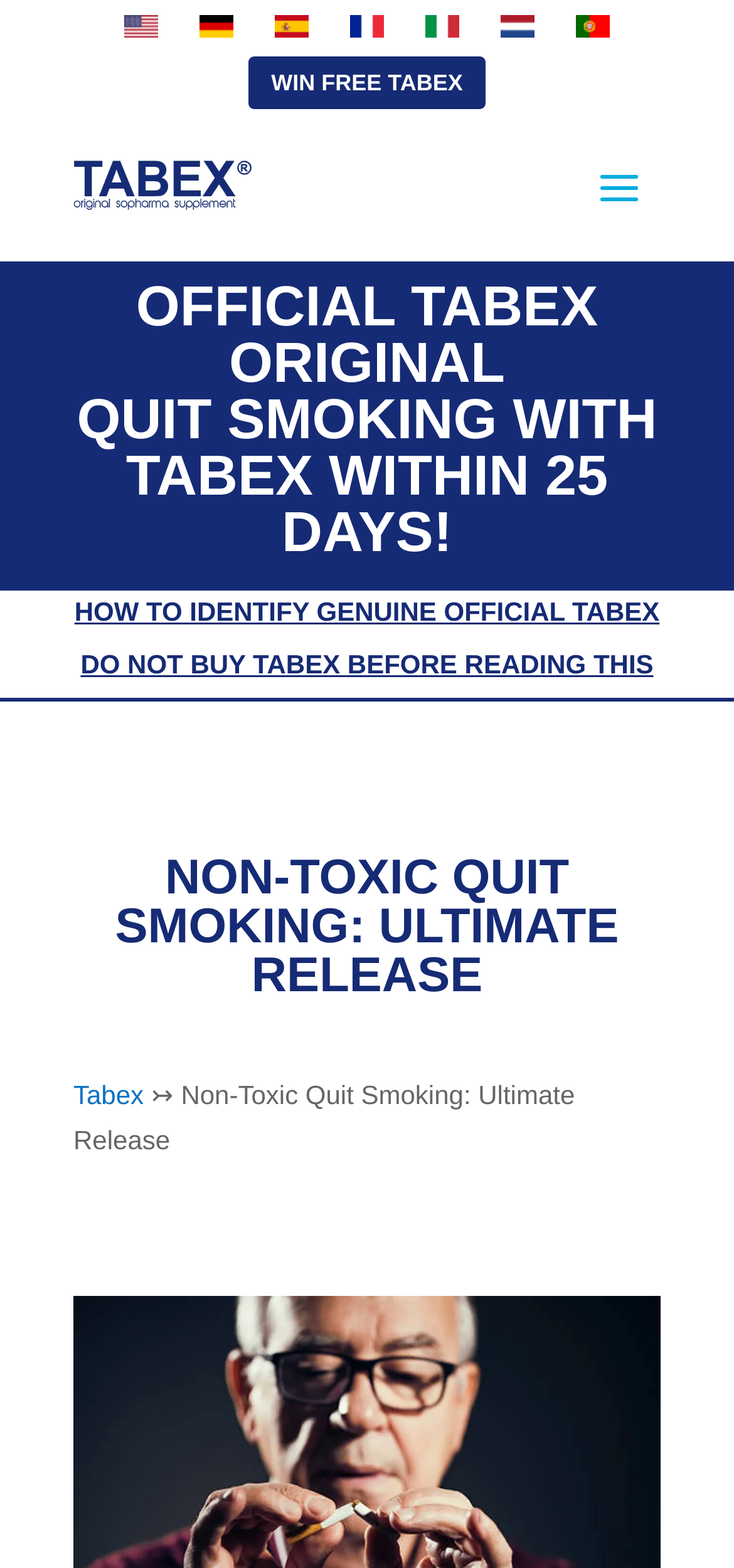What is the name of the quit smoking product?
Please provide a single word or phrase as the answer based on the screenshot.

Tabex